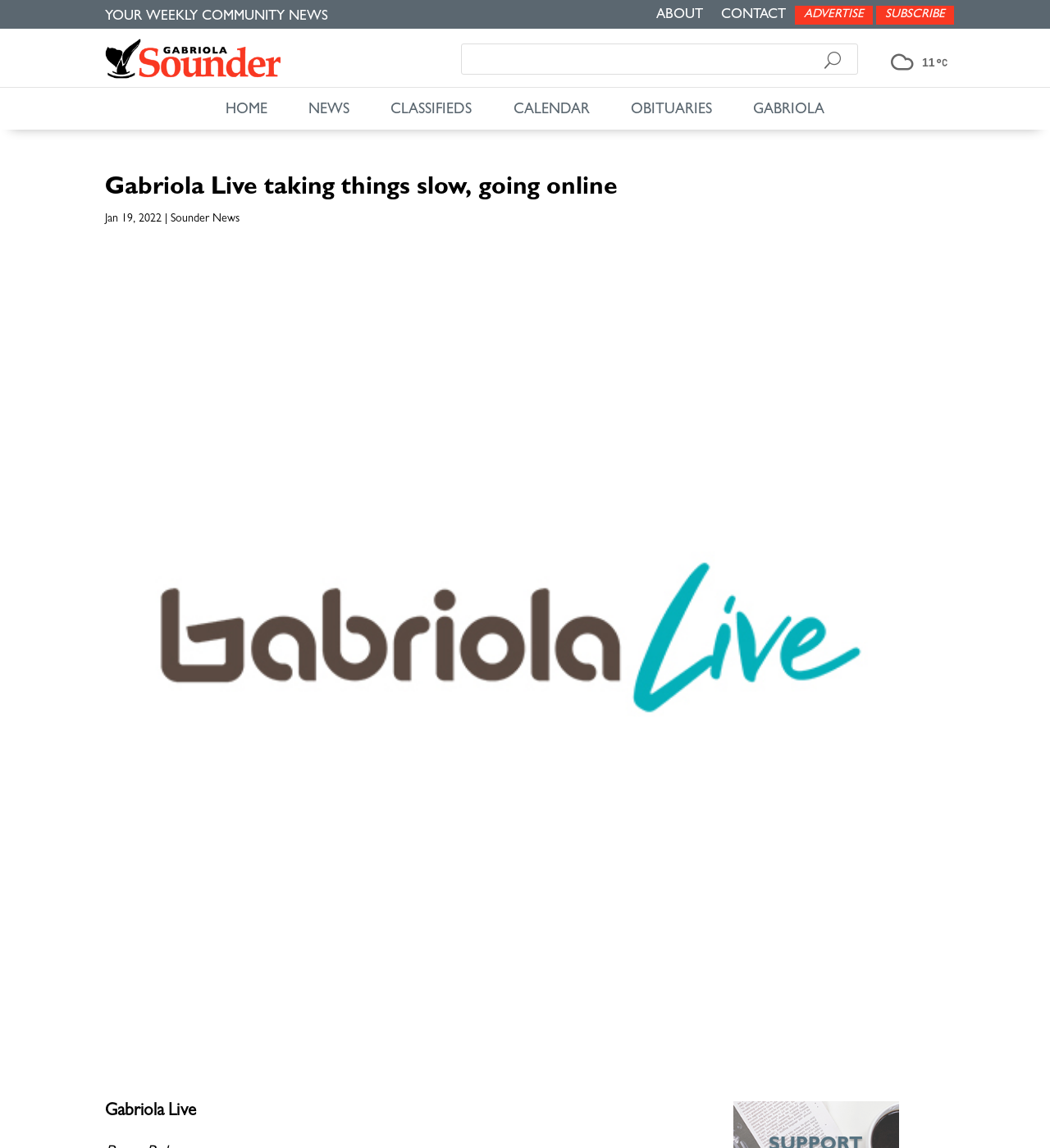Please find the bounding box coordinates of the element that must be clicked to perform the given instruction: "Subscribe to the newsletter". The coordinates should be four float numbers from 0 to 1, i.e., [left, top, right, bottom].

[0.843, 0.005, 0.9, 0.021]